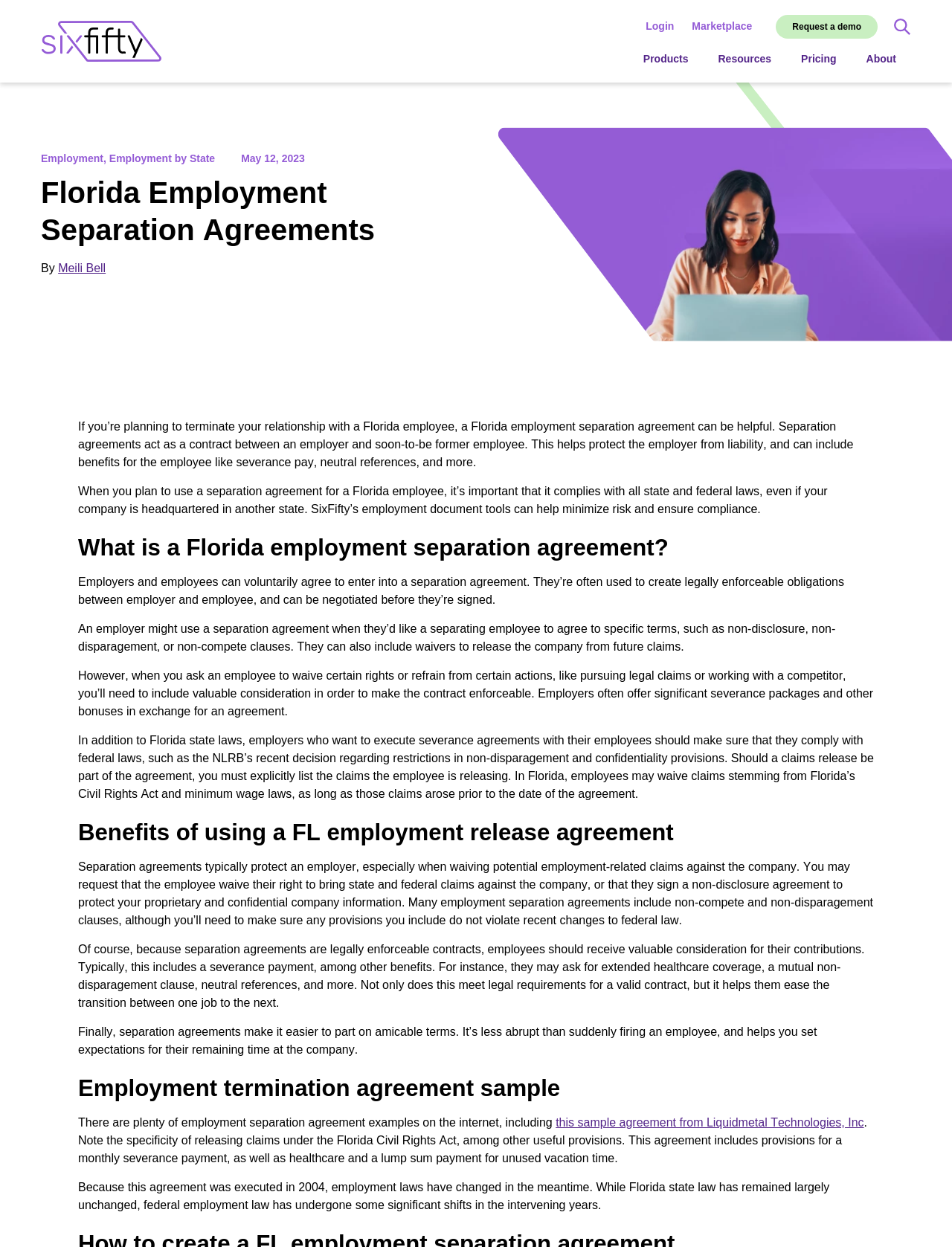Can you find the bounding box coordinates for the element that needs to be clicked to execute this instruction: "Learn more about Sisense"? The coordinates should be given as four float numbers between 0 and 1, i.e., [left, top, right, bottom].

None